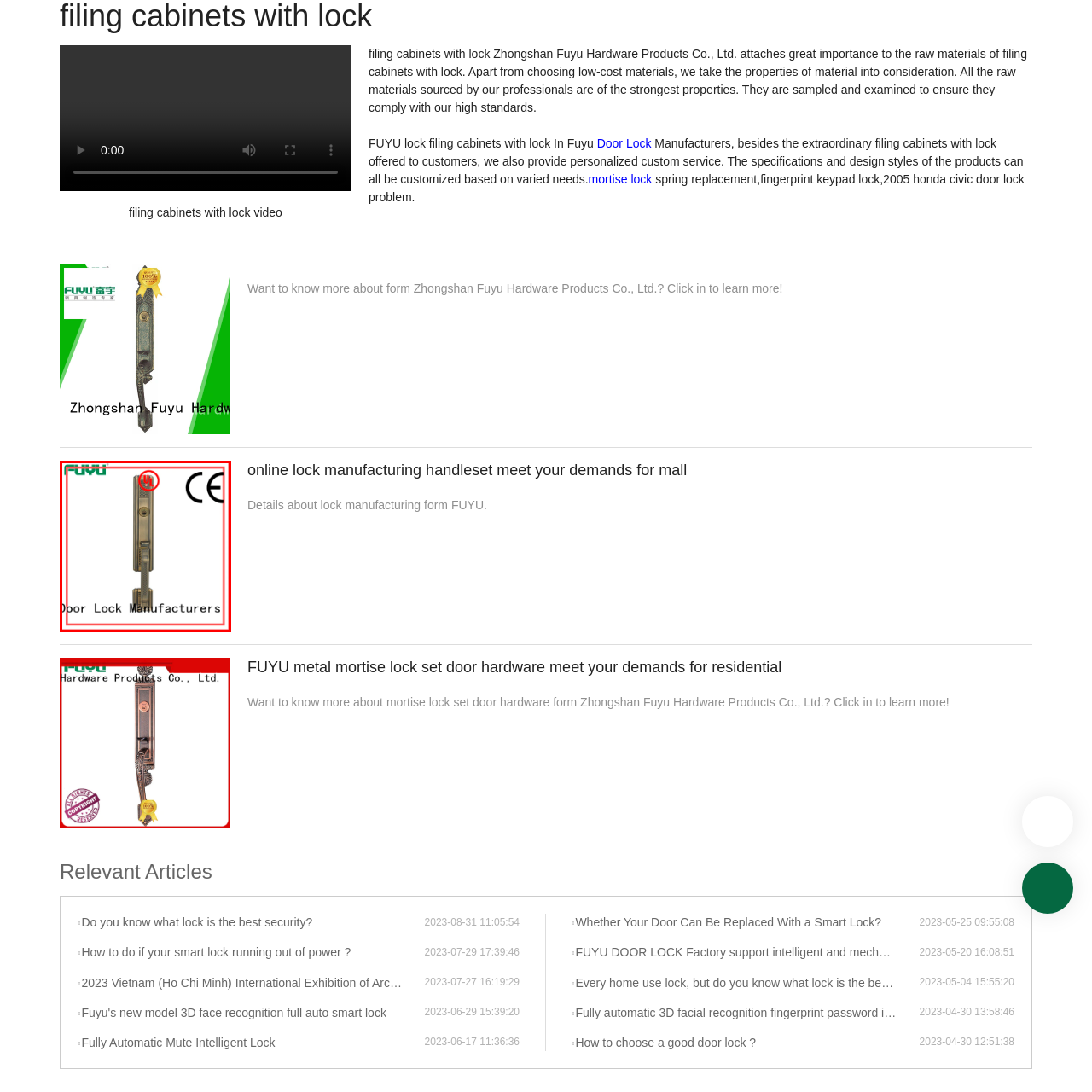View the area enclosed by the red box, What does the 'CE' marking indicate? Respond using one word or phrase.

Conformity with European safety regulations